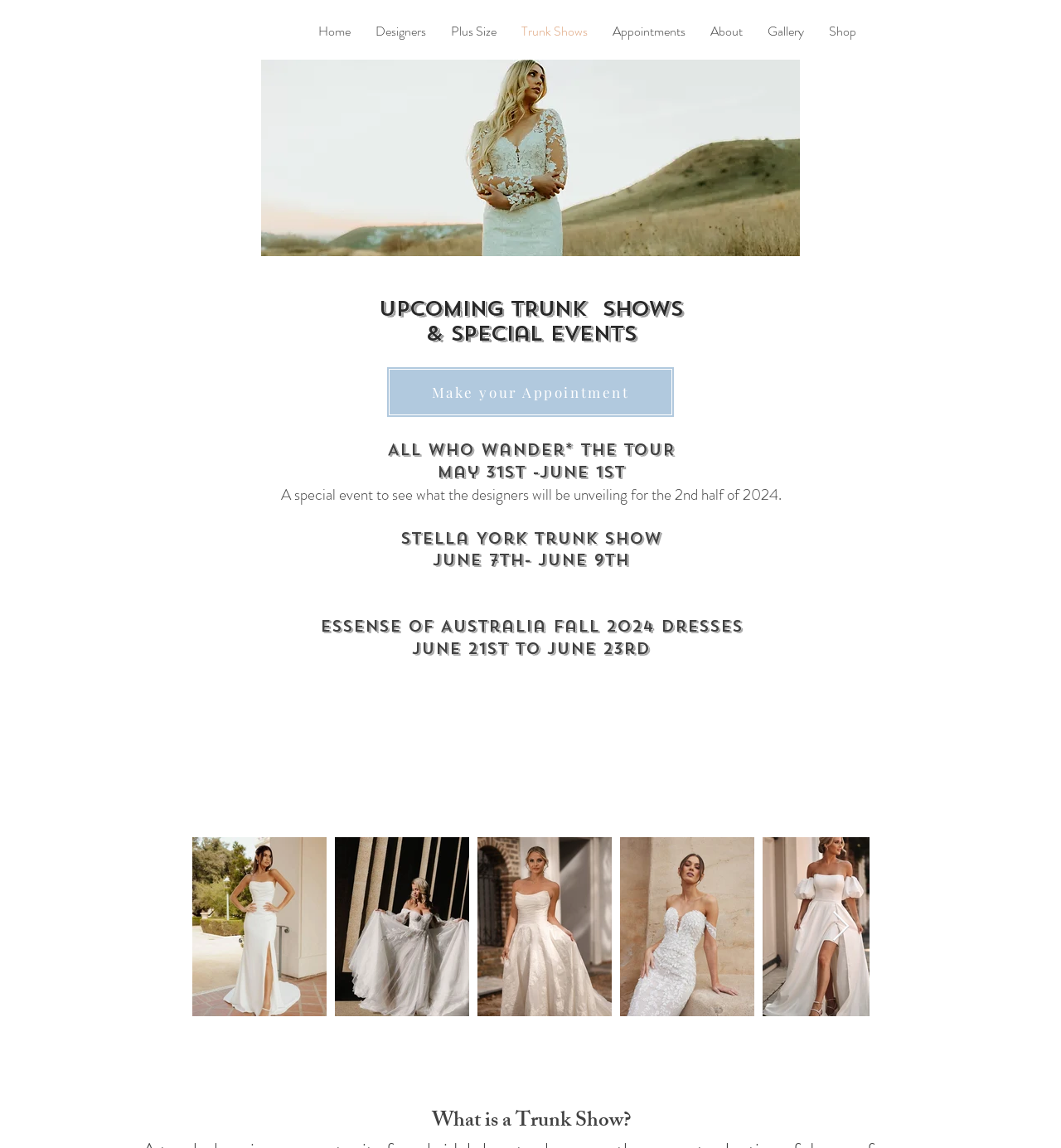Please identify the bounding box coordinates of the element that needs to be clicked to execute the following command: "View the 'Stella York Trunk Show' event". Provide the bounding box using four float numbers between 0 and 1, formatted as [left, top, right, bottom].

[0.377, 0.46, 0.623, 0.478]